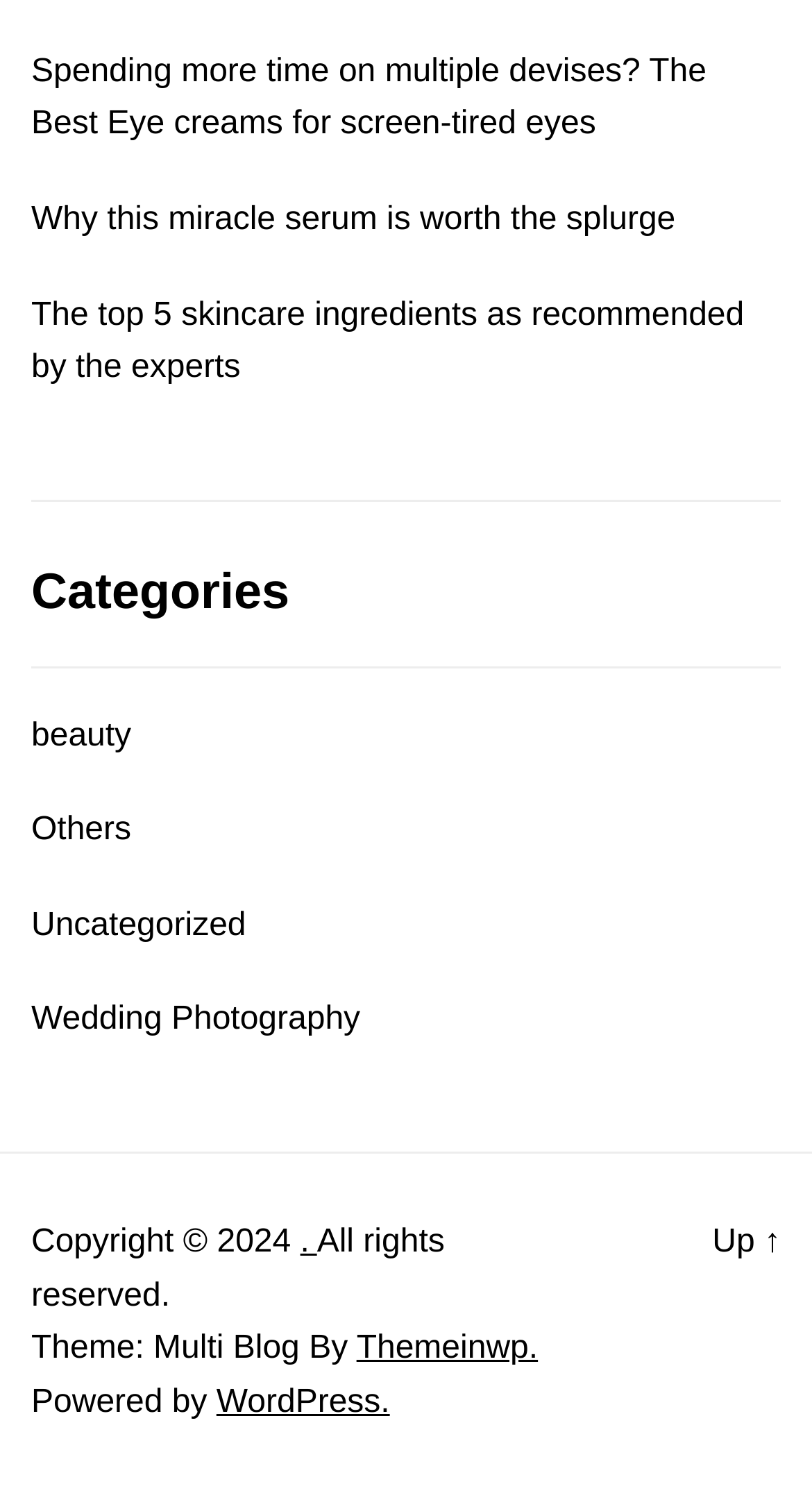Find and indicate the bounding box coordinates of the region you should select to follow the given instruction: "Explore the beauty category".

[0.038, 0.476, 0.162, 0.511]